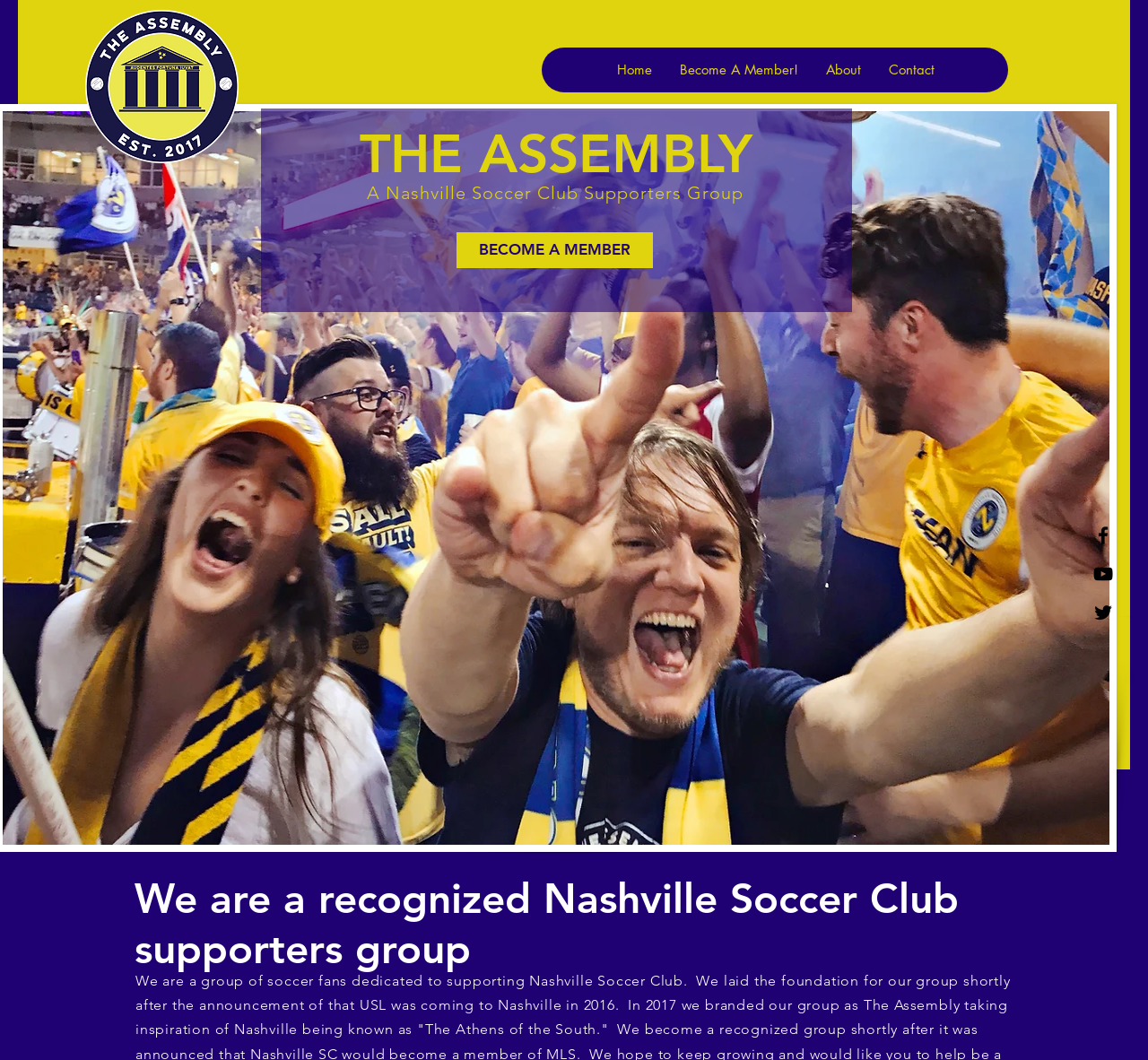Specify the bounding box coordinates of the region I need to click to perform the following instruction: "Click on the Become A Member link". The coordinates must be four float numbers in the range of 0 to 1, i.e., [left, top, right, bottom].

[0.623, 0.016, 0.75, 0.058]